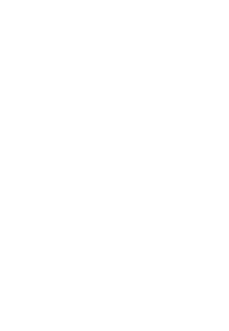What services are offered by the firm?
Based on the image, give a one-word or short phrase answer.

Legal services